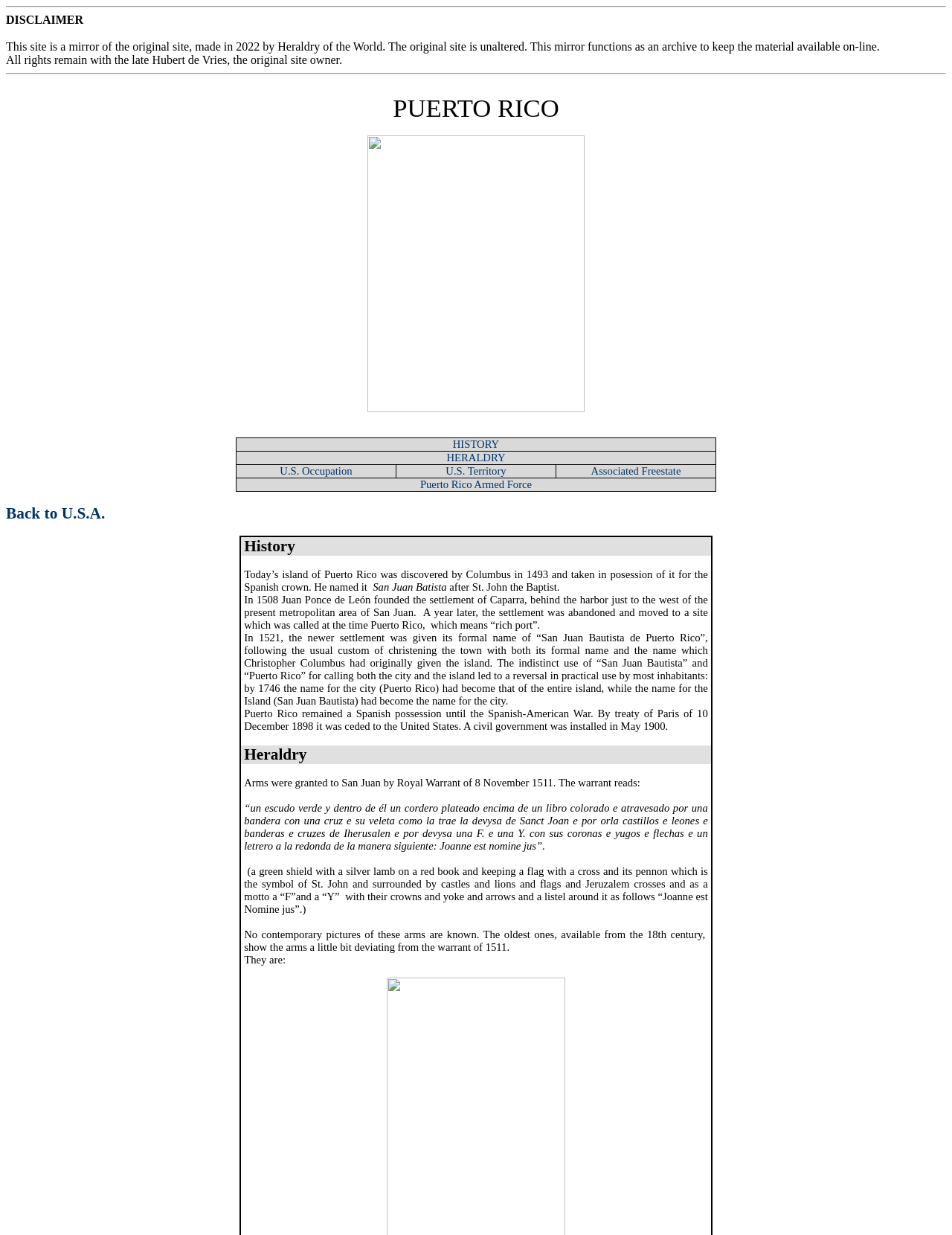What is the name of the island discovered by Columbus in 1493?
Based on the screenshot, provide a one-word or short-phrase response.

Puerto Rico